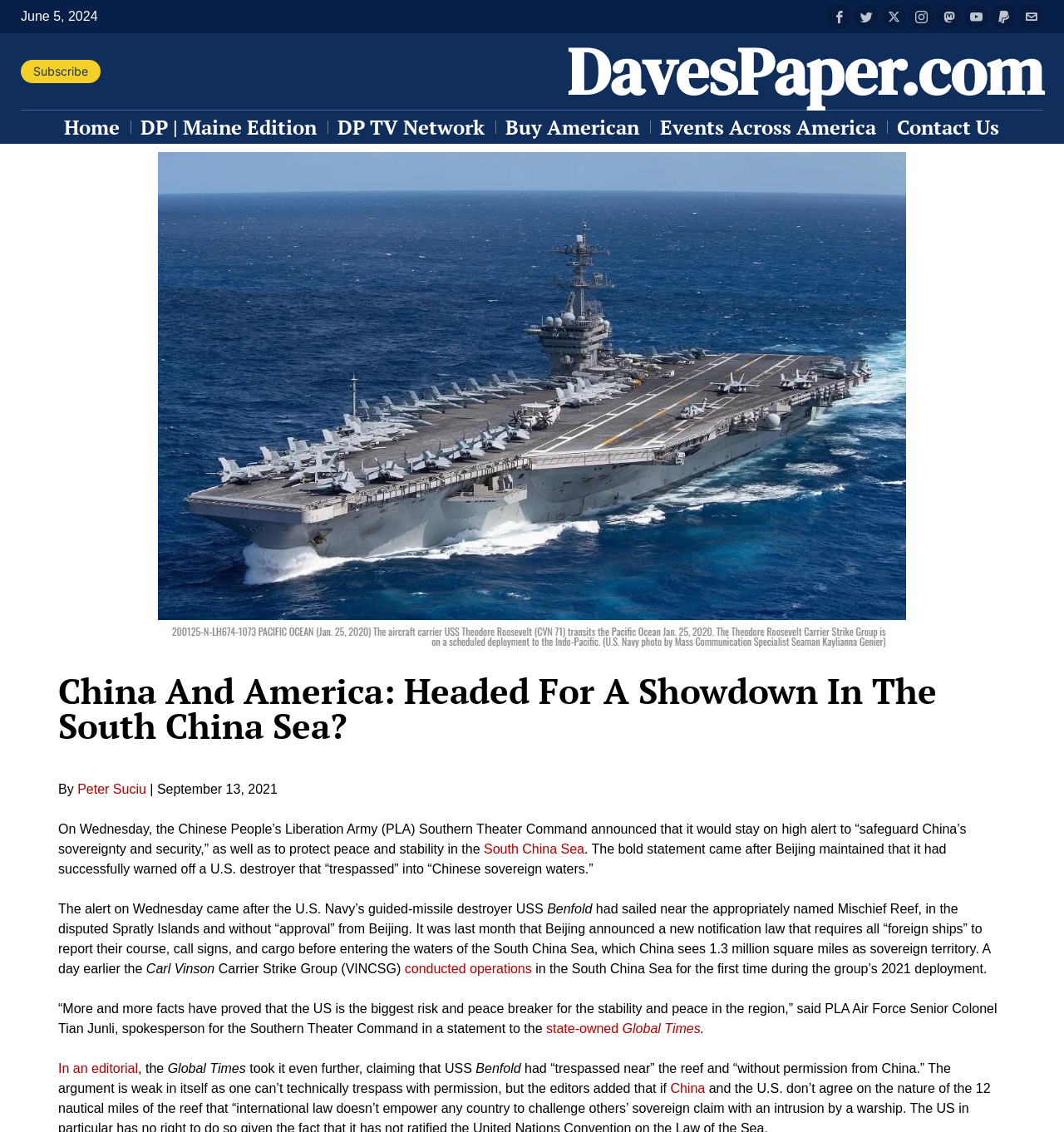What is the date of the article?
From the details in the image, provide a complete and detailed answer to the question.

I found the date of the article by looking at the static text element that says 'By Peter Suciu | September 13, 2021'.